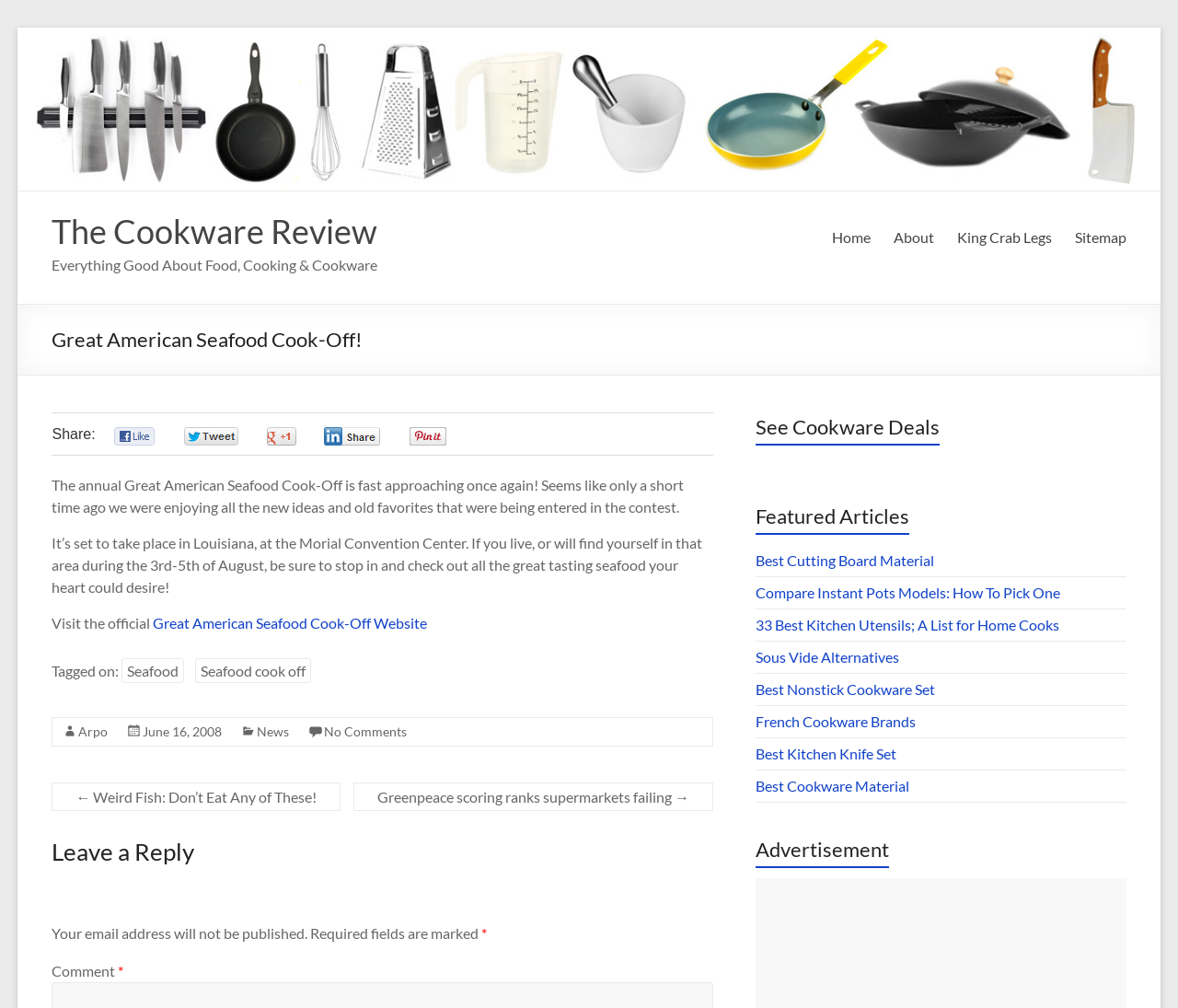Please specify the bounding box coordinates of the clickable region to carry out the following instruction: "Read the 'Featured Articles'". The coordinates should be four float numbers between 0 and 1, in the format [left, top, right, bottom].

[0.641, 0.498, 0.956, 0.541]